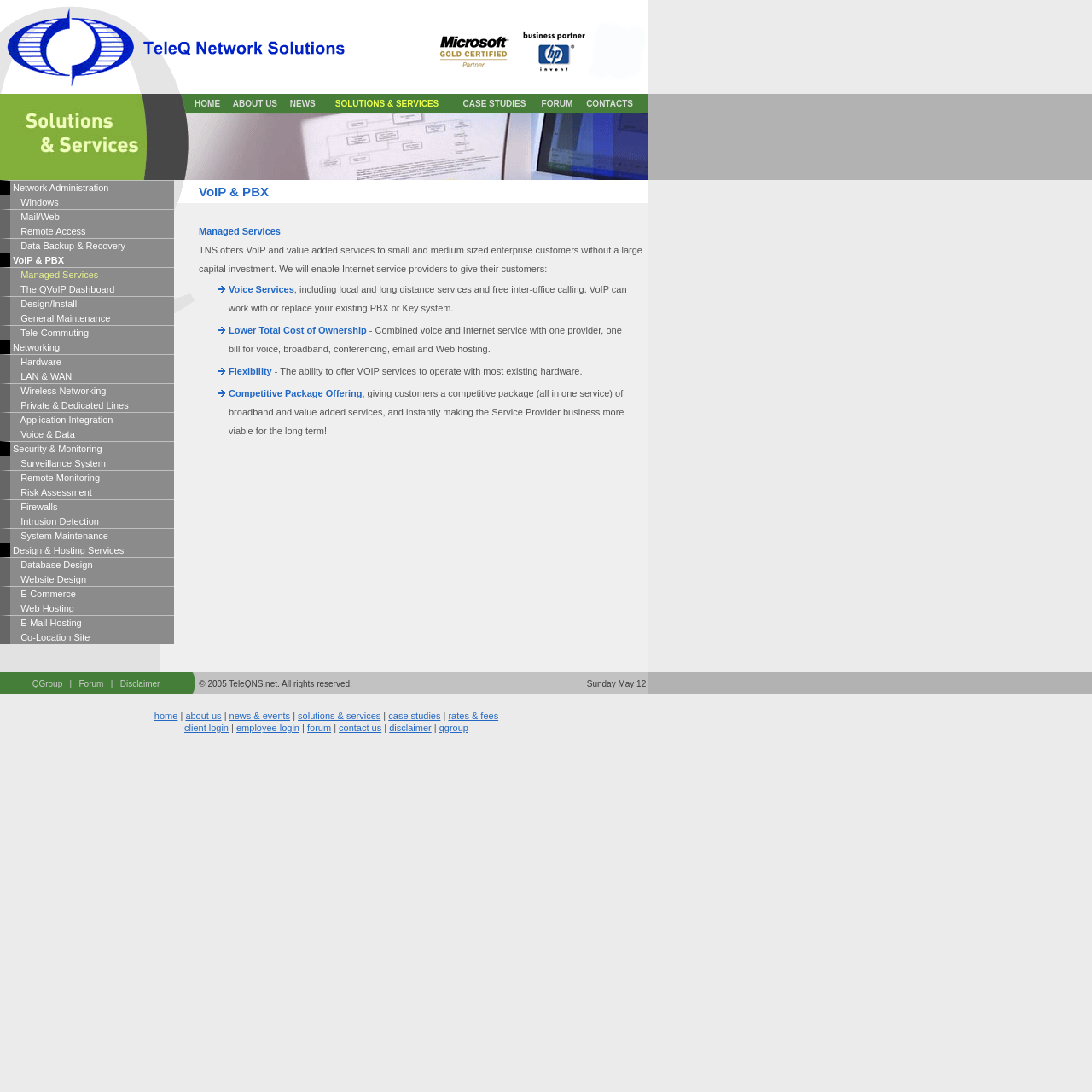Generate a thorough caption detailing the webpage content.

The webpage is titled "TeleQ Network Solutions" and has a layout with multiple sections. At the top, there are two images, one on the left and one on the right, taking up about 59% and 13% of the width, respectively. Below these images, there is a navigation menu with 7 links: "HOME", "ABOUT US", "NEWS", "SOLUTIONS & SERVICES", "CASE STUDIES", "FORUM", and "CONTACTS". These links are evenly spaced and take up about 59% of the width.

The main content section is divided into two parts. The left part takes up about 59% of the width and contains a list of services offered by TeleQ Network Solutions, including network administration, VoIP and PBX, managed services, design and hosting services, and more. Each service is listed as a link, and there are 24 links in total.

The right part of the main content section takes up about 41% of the width and contains a description of the VoIP and PBX services offered by TeleQ Network Solutions. The text explains that the company provides VoIP and value-added services to small and medium-sized enterprise customers without a large capital investment. It also highlights the benefits of the service, including lower total cost of ownership, flexibility, and competitive package offerings. There are two small images in this section, one above the other, taking up about 2% of the width each.

Overall, the webpage has a clean and organized layout, with clear headings and concise text. The use of images and links helps to break up the content and make it easier to navigate.